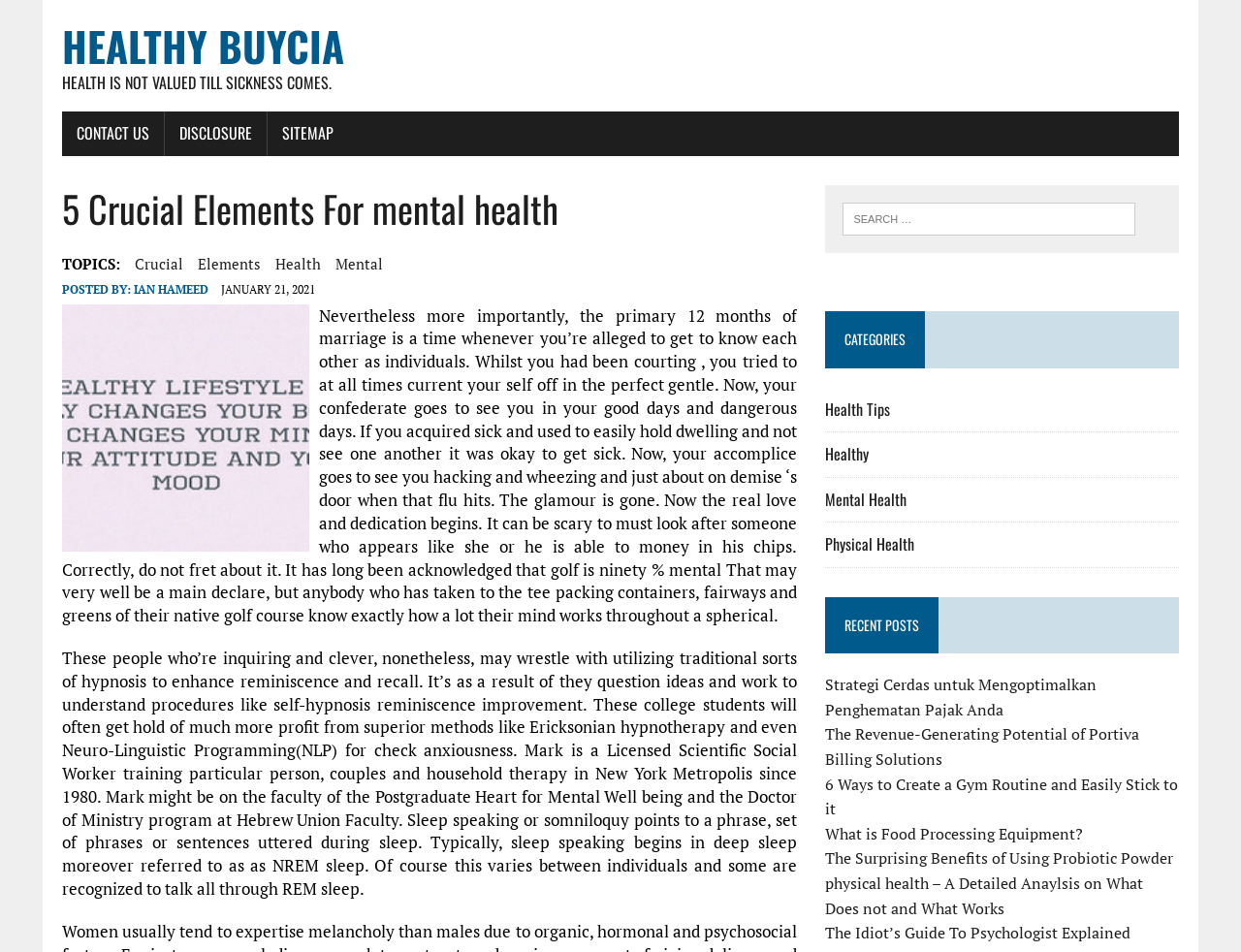What categories are available on the website?
Answer the question with a thorough and detailed explanation.

The categories available on the website can be determined by looking at the heading 'CATEGORIES' and the links 'Health Tips', 'Healthy', 'Mental Health', and 'Physical Health' below it, which suggest that these are the categories available on the website.